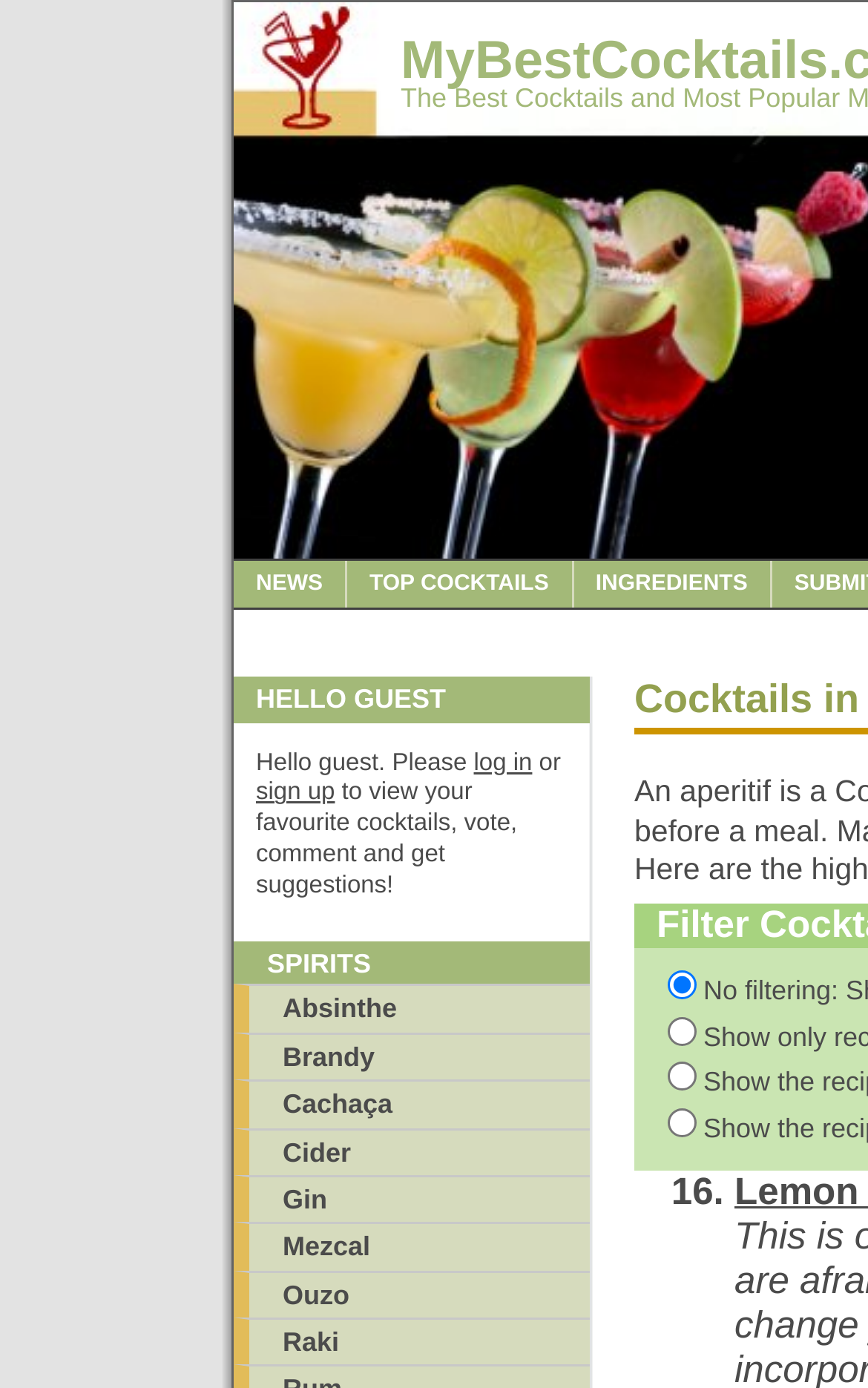Using floating point numbers between 0 and 1, provide the bounding box coordinates in the format (top-left x, top-left y, bottom-right x, bottom-right y). Locate the UI element described here: Top Cocktails

[0.4, 0.404, 0.66, 0.438]